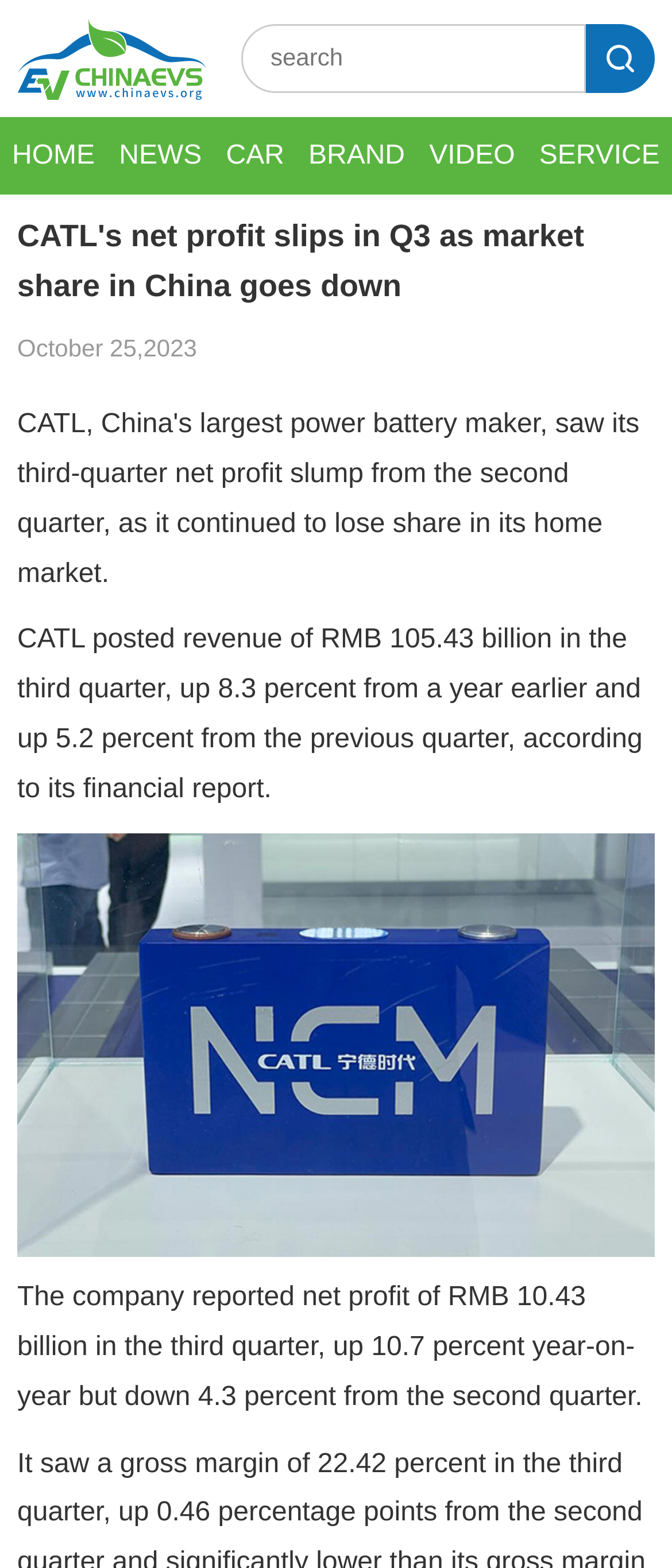What is CATL's revenue in the third quarter?
Using the image as a reference, deliver a detailed and thorough answer to the question.

According to the financial report, CATL posted revenue of RMB 105.43 billion in the third quarter, which is up 8.3 percent from a year earlier and up 5.2 percent from the previous quarter.